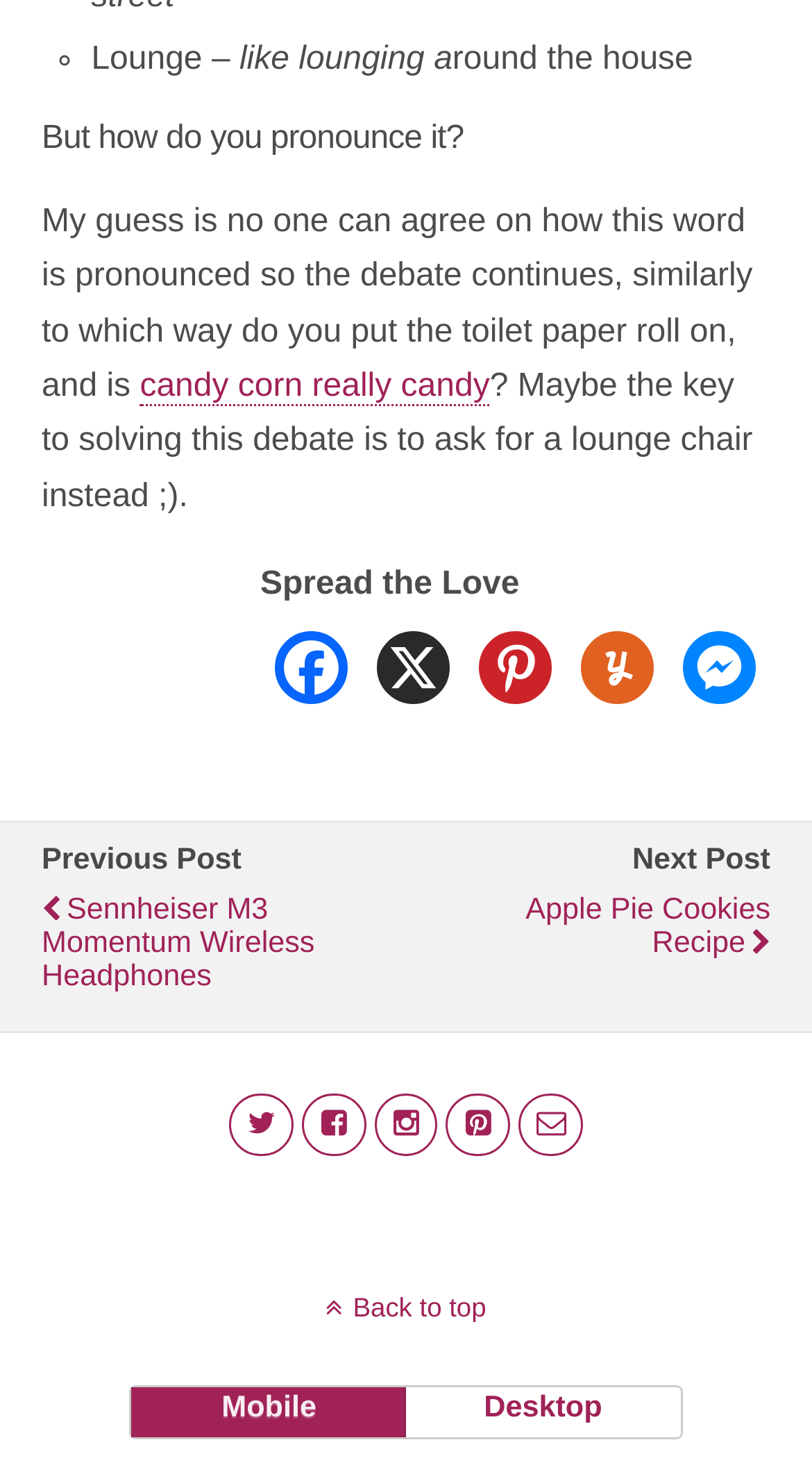Locate the bounding box of the UI element based on this description: "title="Mail"". Provide four float numbers between 0 and 1 as [left, top, right, bottom].

[0.639, 0.738, 0.718, 0.781]